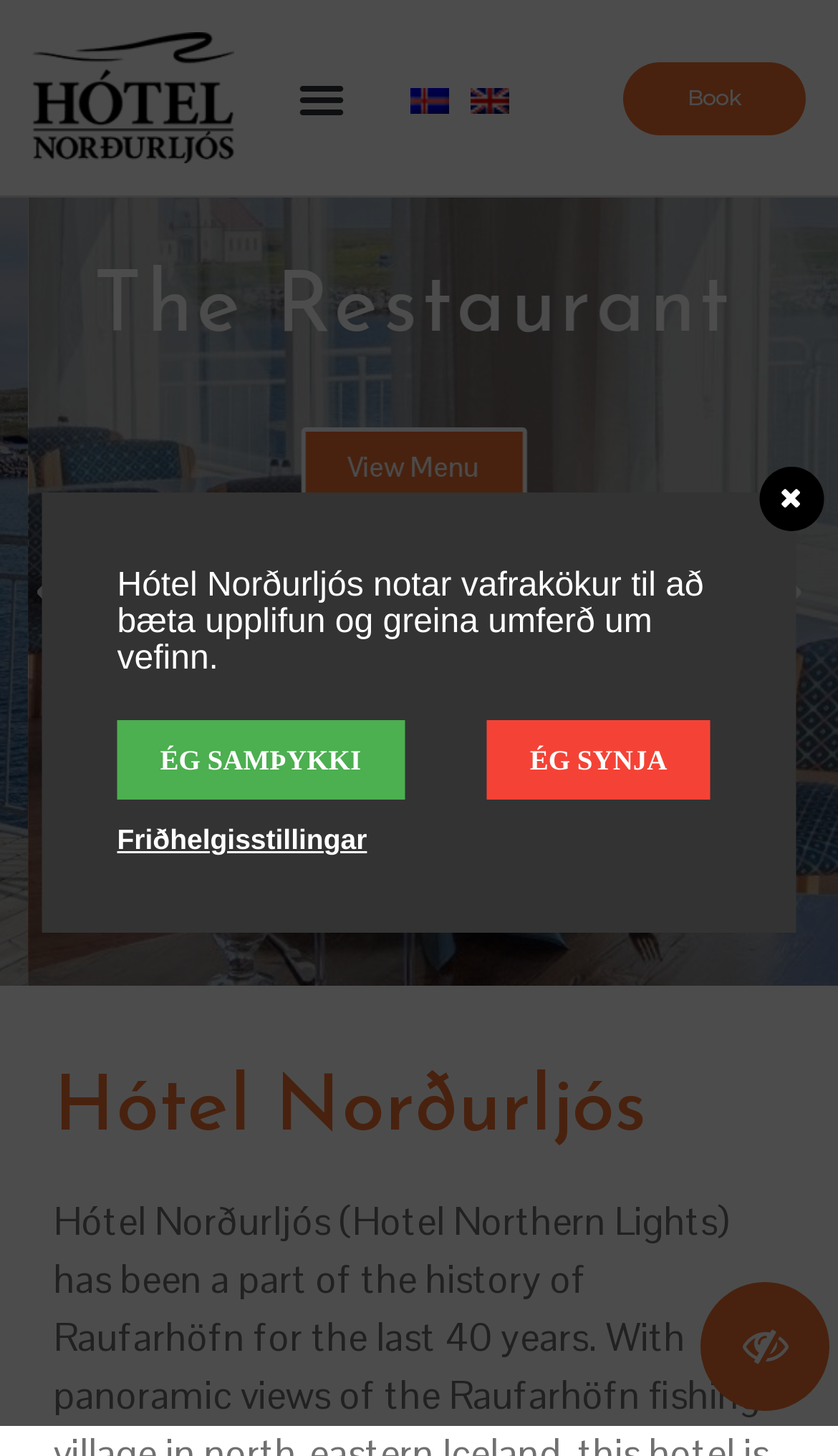How many navigation buttons are there?
Refer to the image and answer the question using a single word or phrase.

3